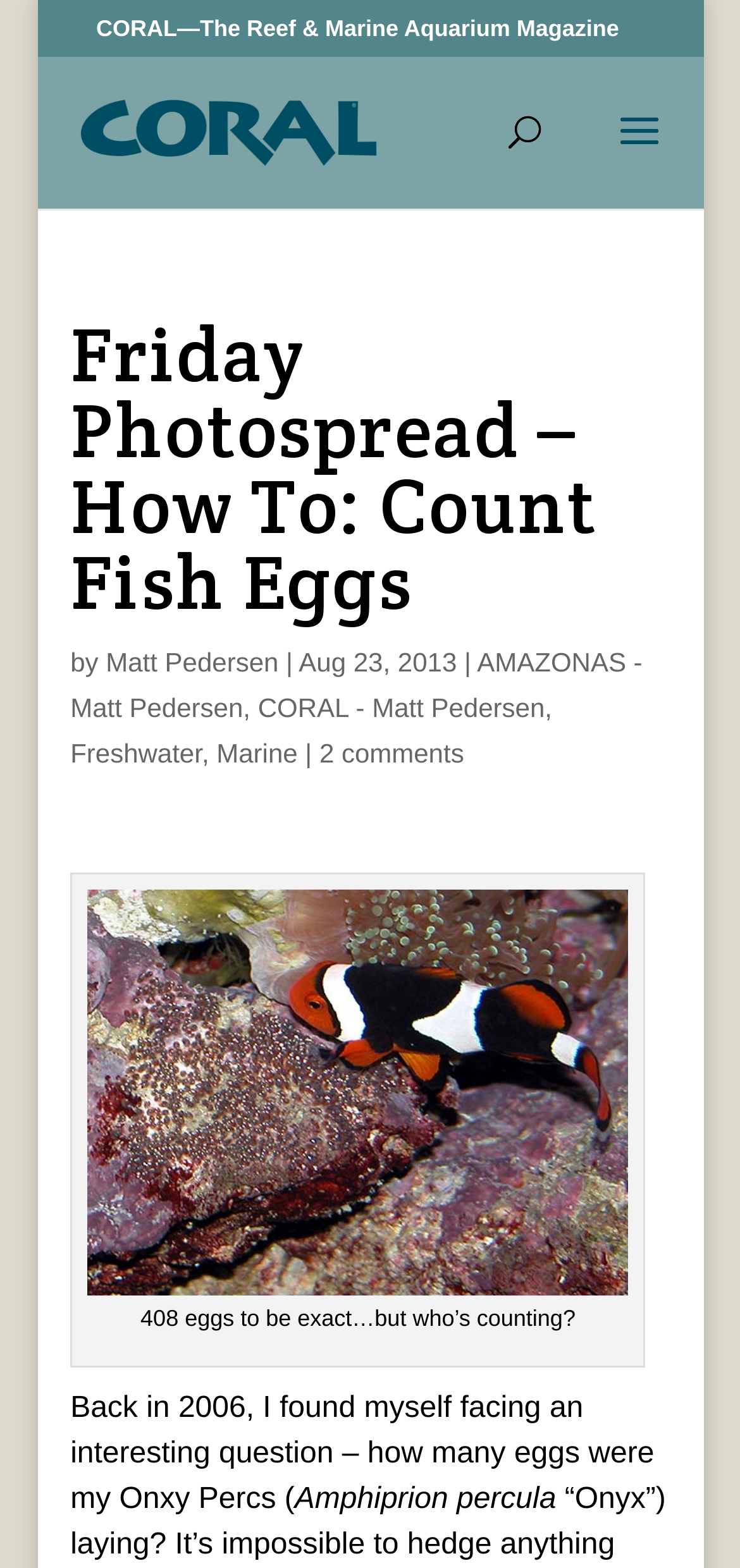Identify the coordinates of the bounding box for the element that must be clicked to accomplish the instruction: "Go to HERS Provider".

None